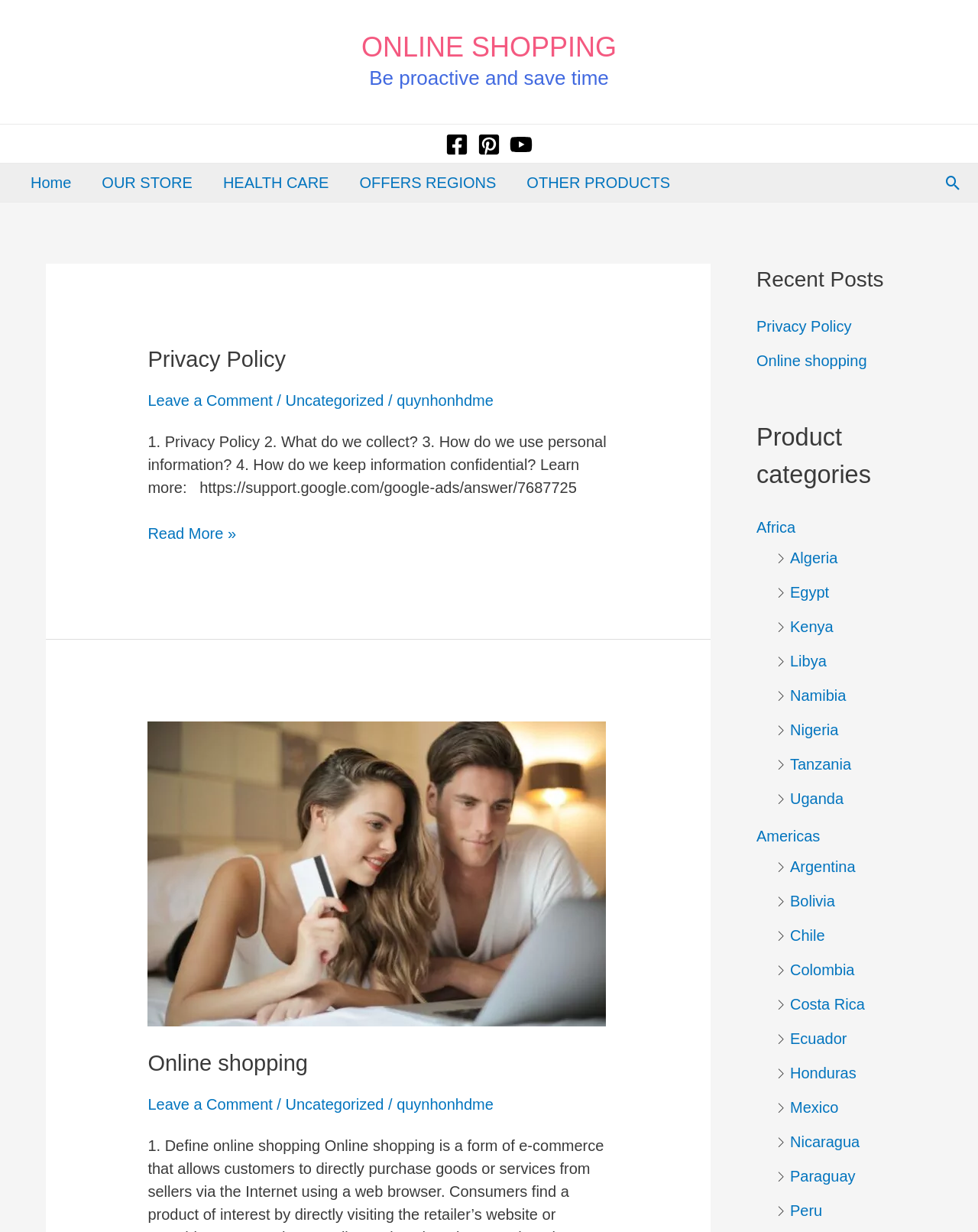Find the bounding box coordinates of the element's region that should be clicked in order to follow the given instruction: "Go to 'Archive' page". The coordinates should consist of four float numbers between 0 and 1, i.e., [left, top, right, bottom].

None